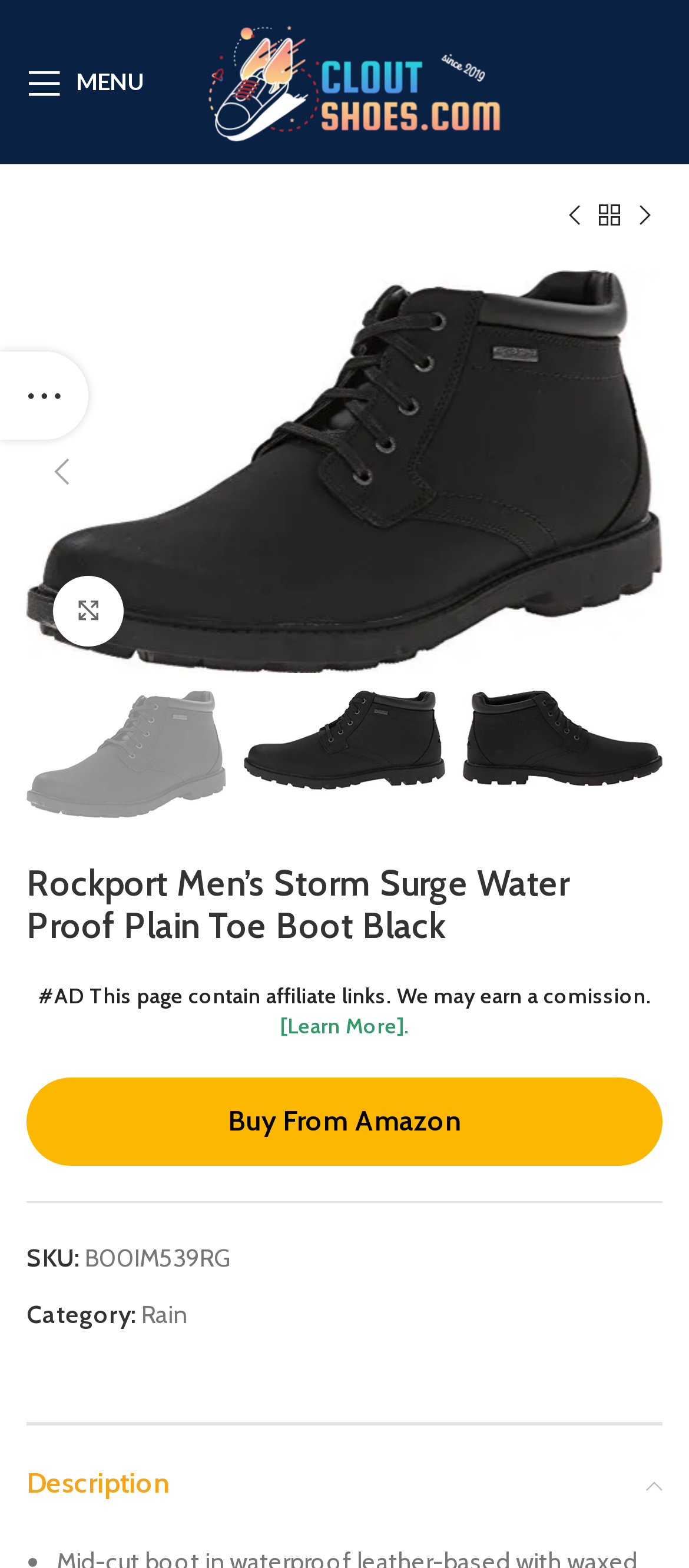What is the SKU of the product?
Give a detailed and exhaustive answer to the question.

The SKU of the product can be determined by looking at the static text 'SKU:' and the corresponding static text 'B00IM539RG', which indicates the SKU of the product.